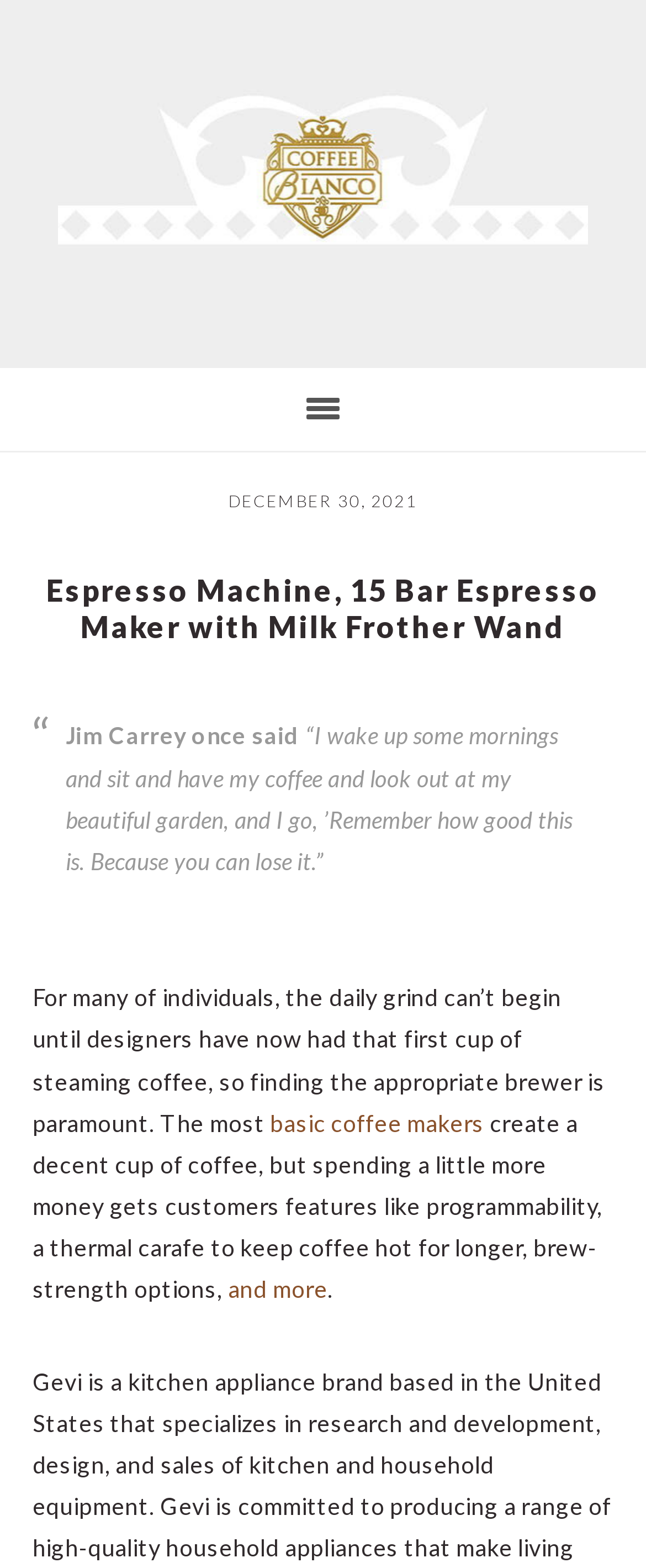Provide the bounding box coordinates in the format (top-left x, top-left y, bottom-right x, bottom-right y). All values are floating point numbers between 0 and 1. Determine the bounding box coordinate of the UI element described as: Coffee Bianco

[0.09, 0.032, 0.91, 0.19]